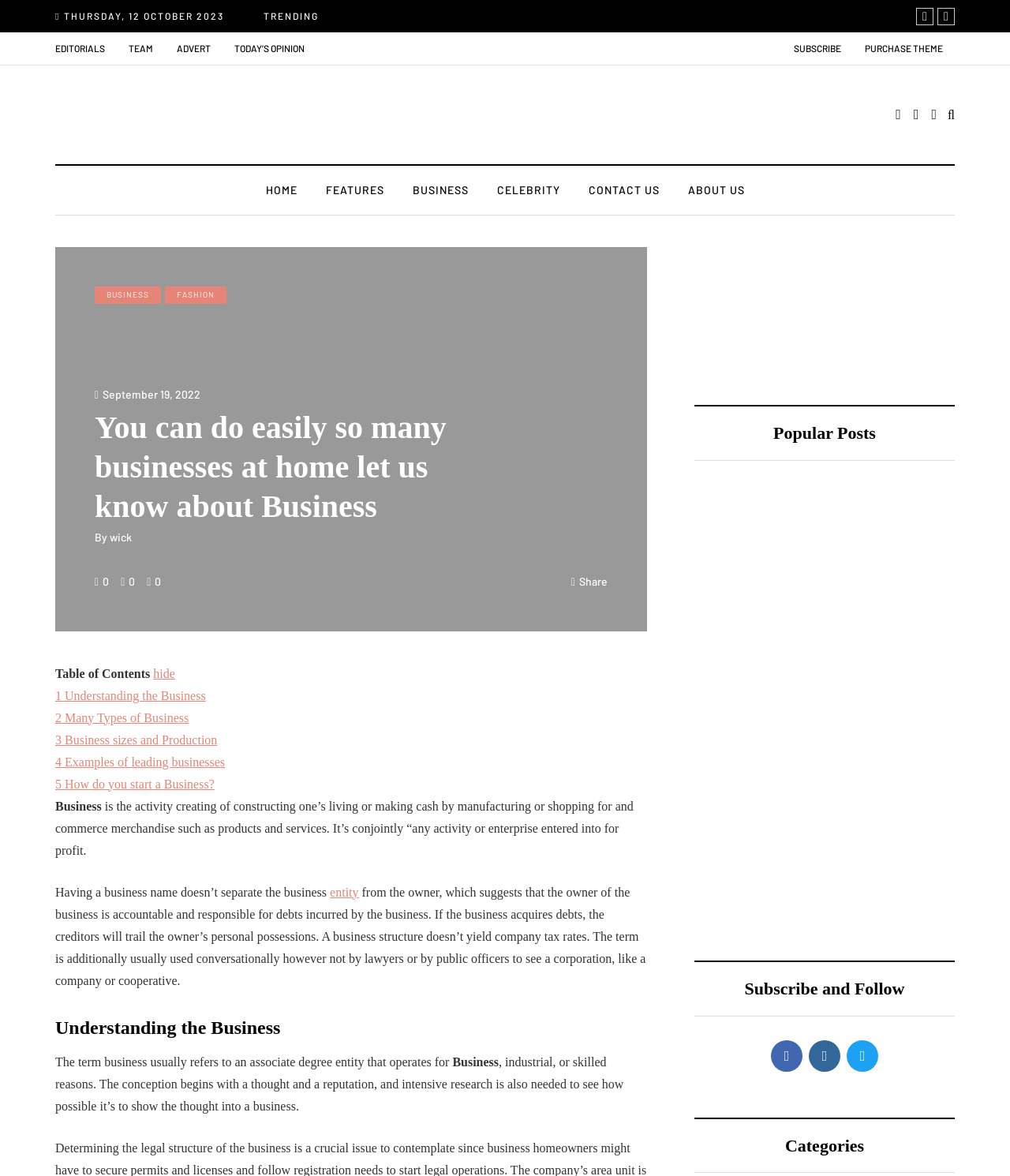Could you provide the bounding box coordinates for the portion of the screen to click to complete this instruction: "View the 'Popular Posts'"?

[0.688, 0.344, 0.945, 0.392]